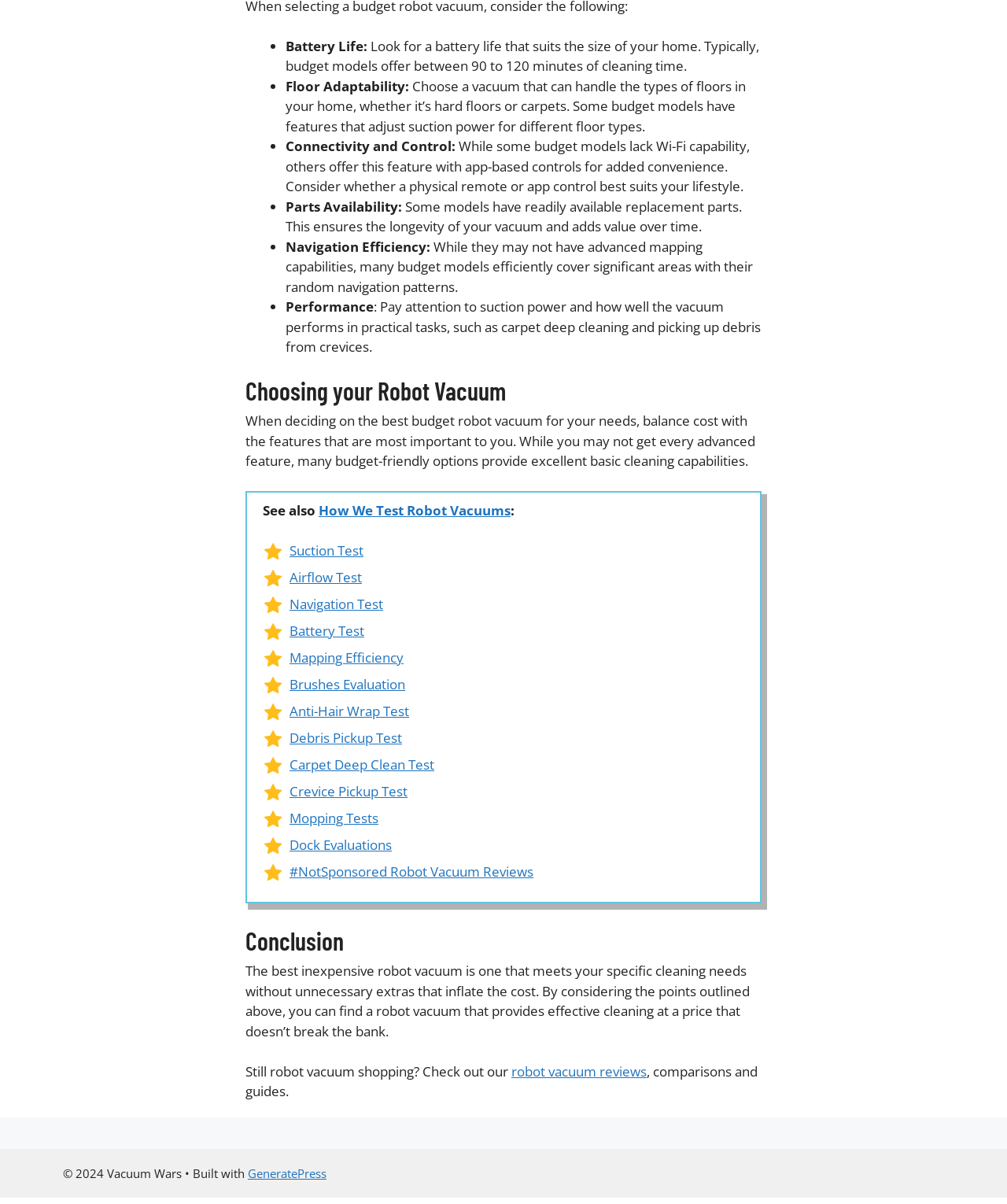What is the purpose of the navigation test? Based on the screenshot, please respond with a single word or phrase.

Evaluates navigation efficiency